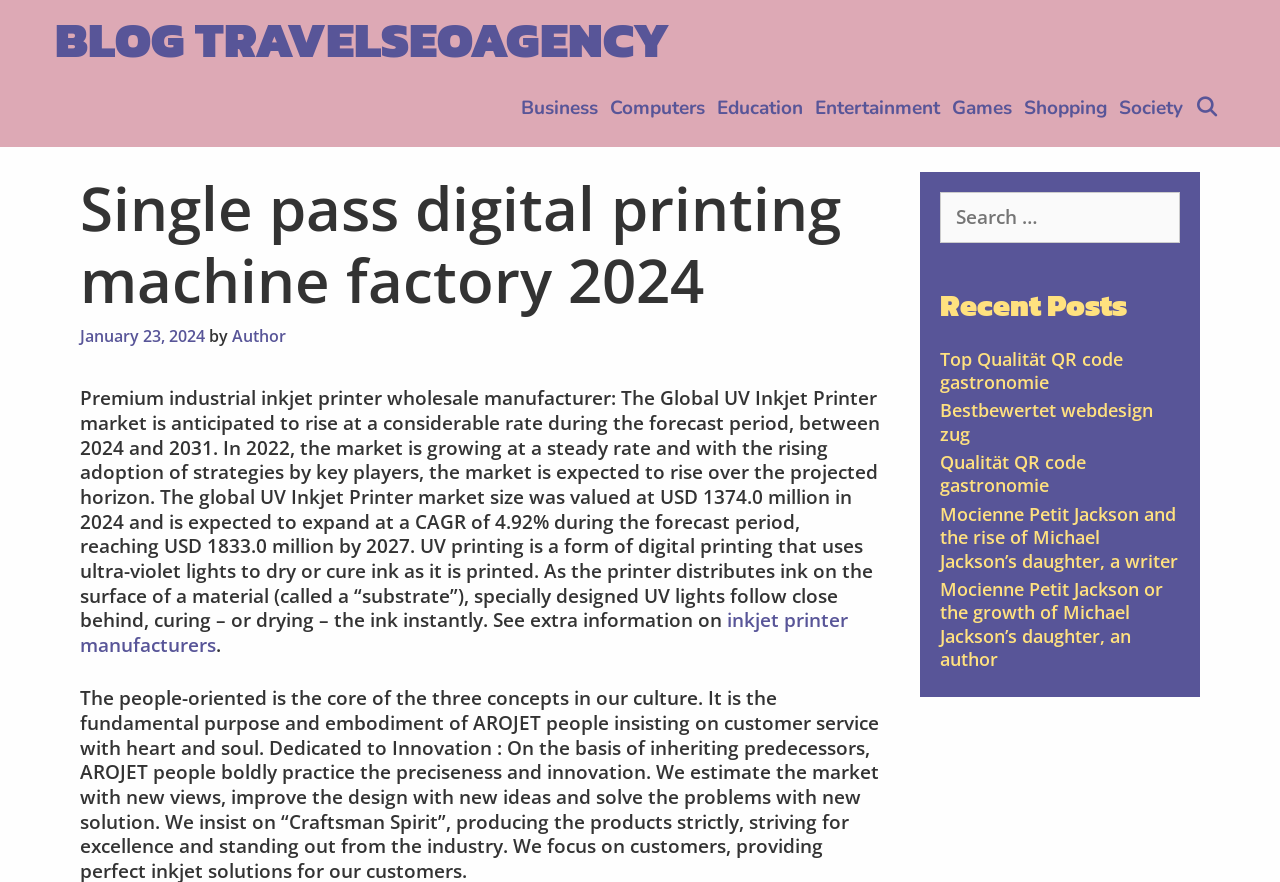What is the purpose of the searchbox?
Give a detailed and exhaustive answer to the question.

The searchbox is a text input field that allows users to search for specific content on the webpage. It is located below the navigation menu and has a label 'Search for:'.